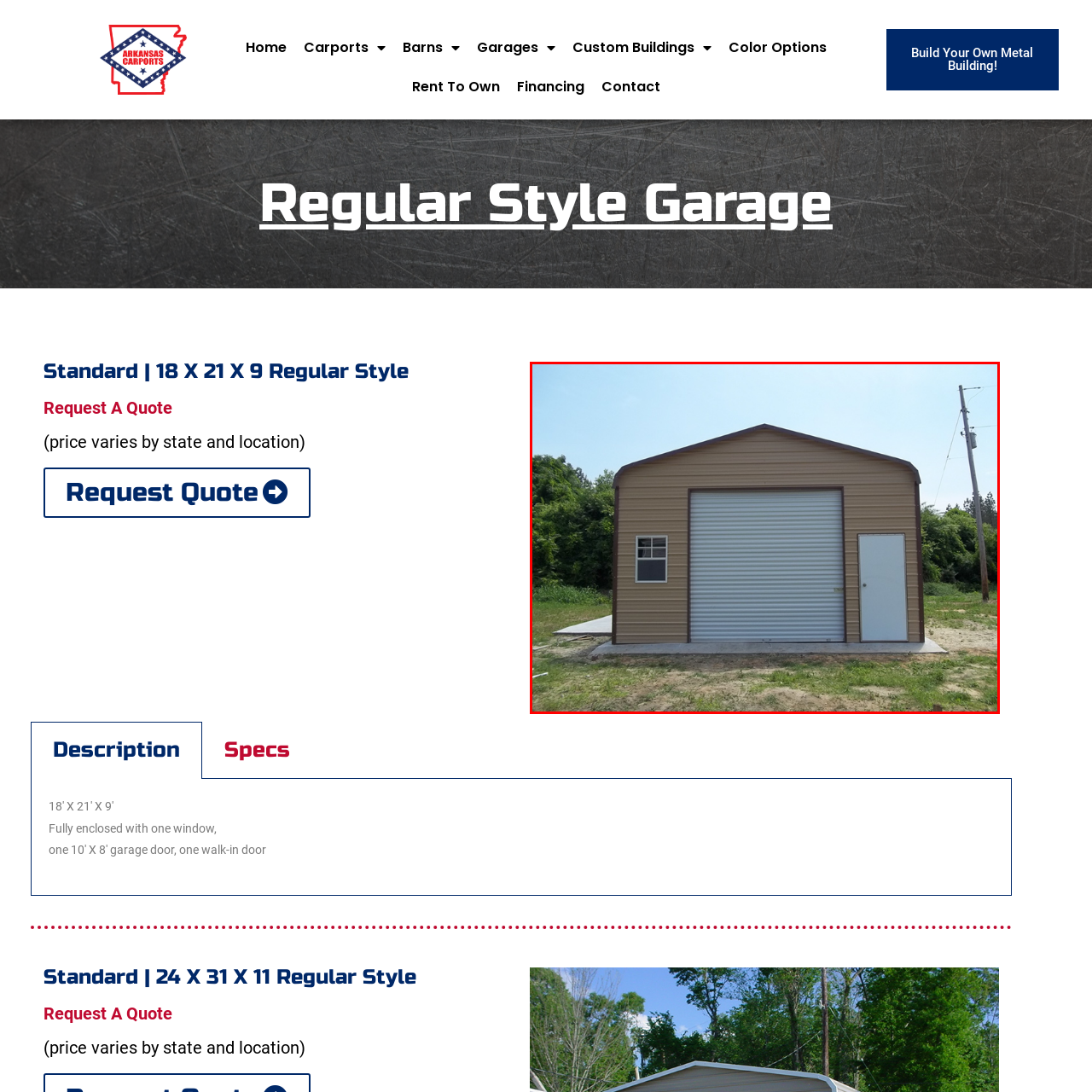Give an elaborate description of the visual elements within the red-outlined box.

The image showcases a regular style garage featuring a metallic exterior with a beige color scheme. This structure includes a large roll-up garage door prominently situated in the center, allowing for easy vehicle access. To the left of the garage door, there is a small window providing natural light, while on the right side, a standard walk-in door offers an additional entry point. The garage is built on a solid concrete foundation, surrounded by a grassy area that extends into the background, where trees and shrubbery provide a natural setting. The image is taken during daylight, highlighting the clean lines and simple design characteristic of this regular style garage, ideal for various storage or workspace needs.